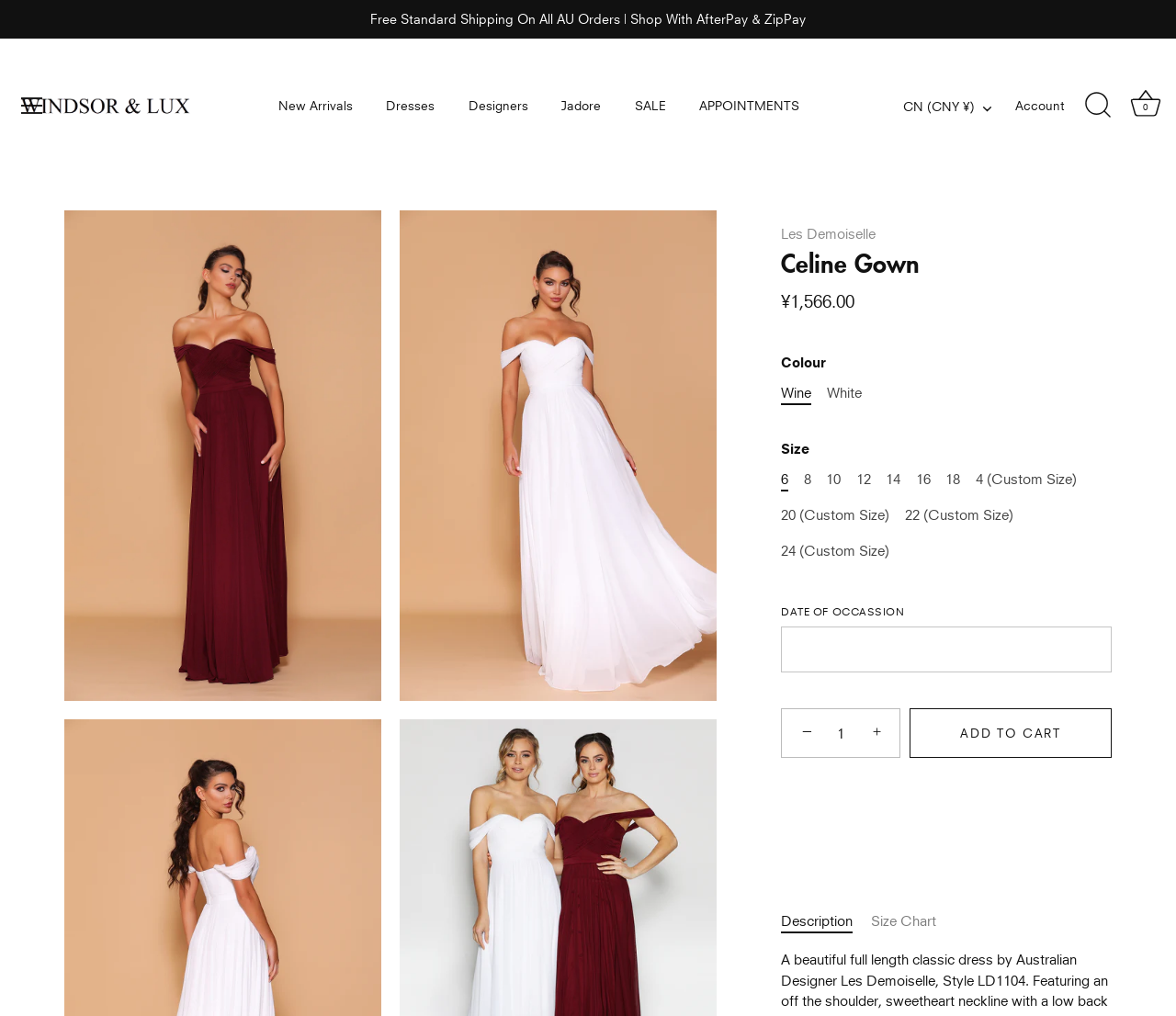Provide the bounding box coordinates for the specified HTML element described in this description: "24 (Custom Size)". The coordinates should be four float numbers ranging from 0 to 1, in the format [left, top, right, bottom].

[0.664, 0.533, 0.756, 0.55]